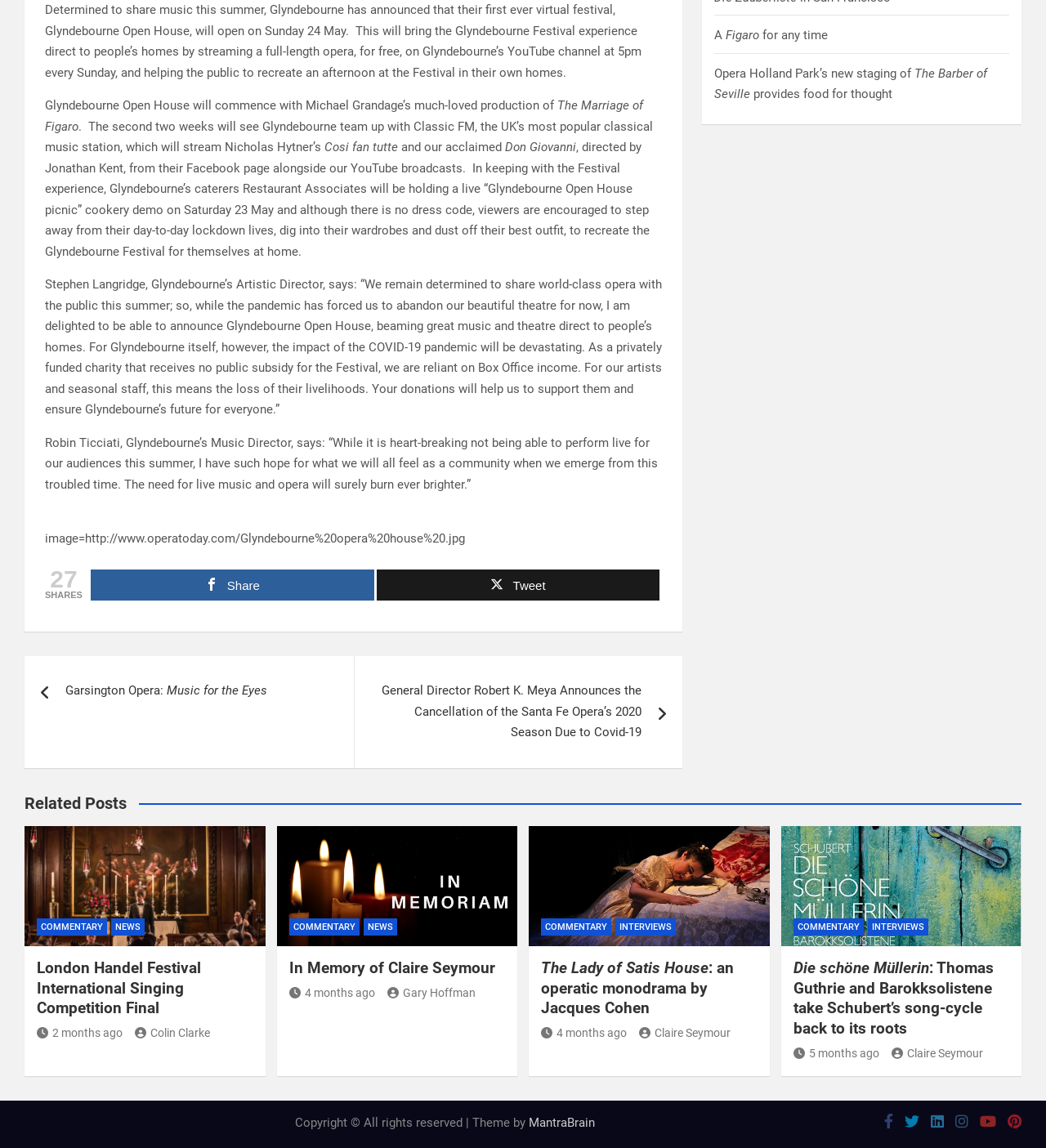Using the provided element description: "Claire Seymour", determine the bounding box coordinates of the corresponding UI element in the screenshot.

[0.611, 0.894, 0.698, 0.905]